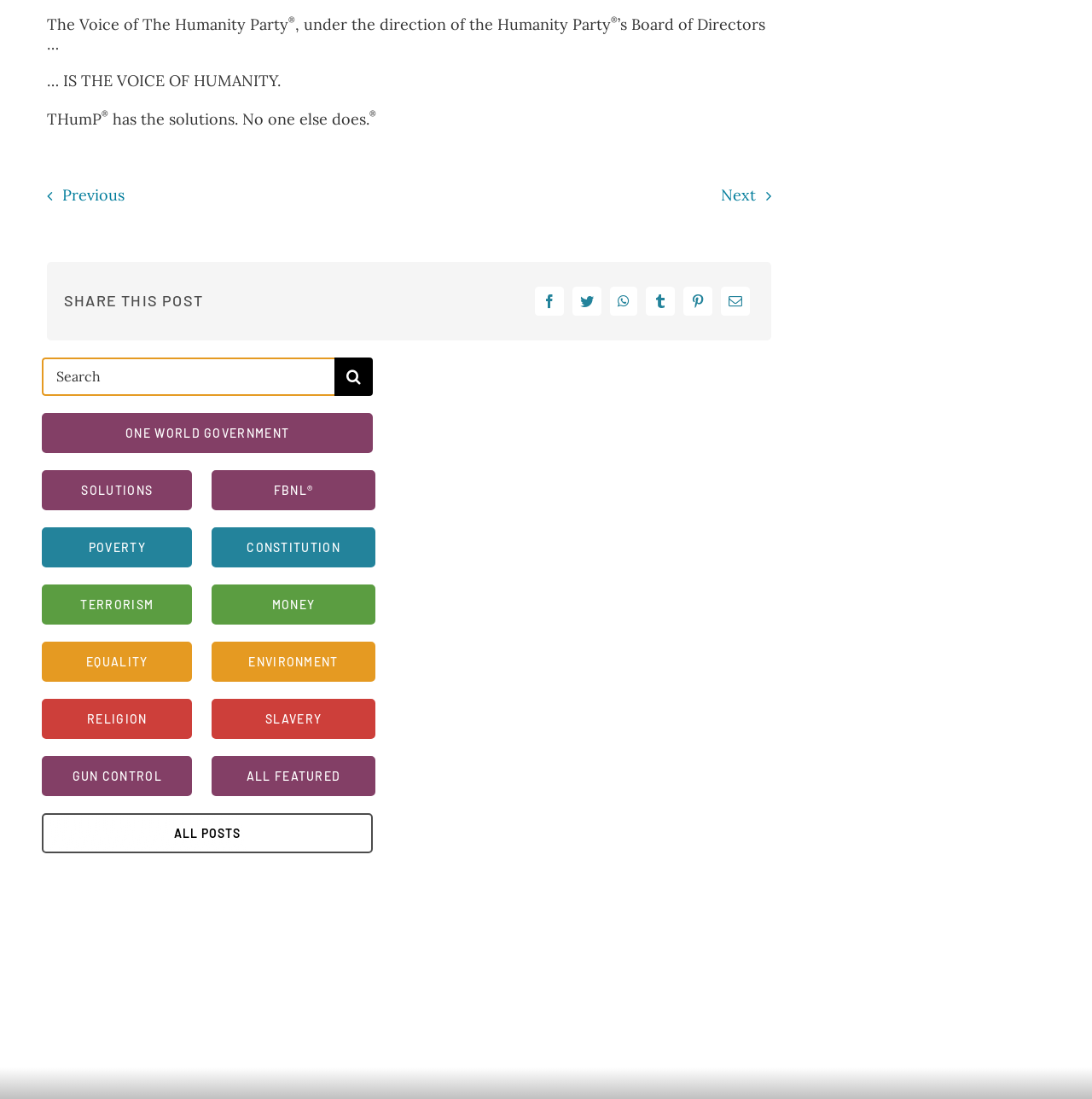Locate the bounding box coordinates of the clickable part needed for the task: "Go to ONE WORLD GOVERNMENT".

[0.038, 0.376, 0.342, 0.412]